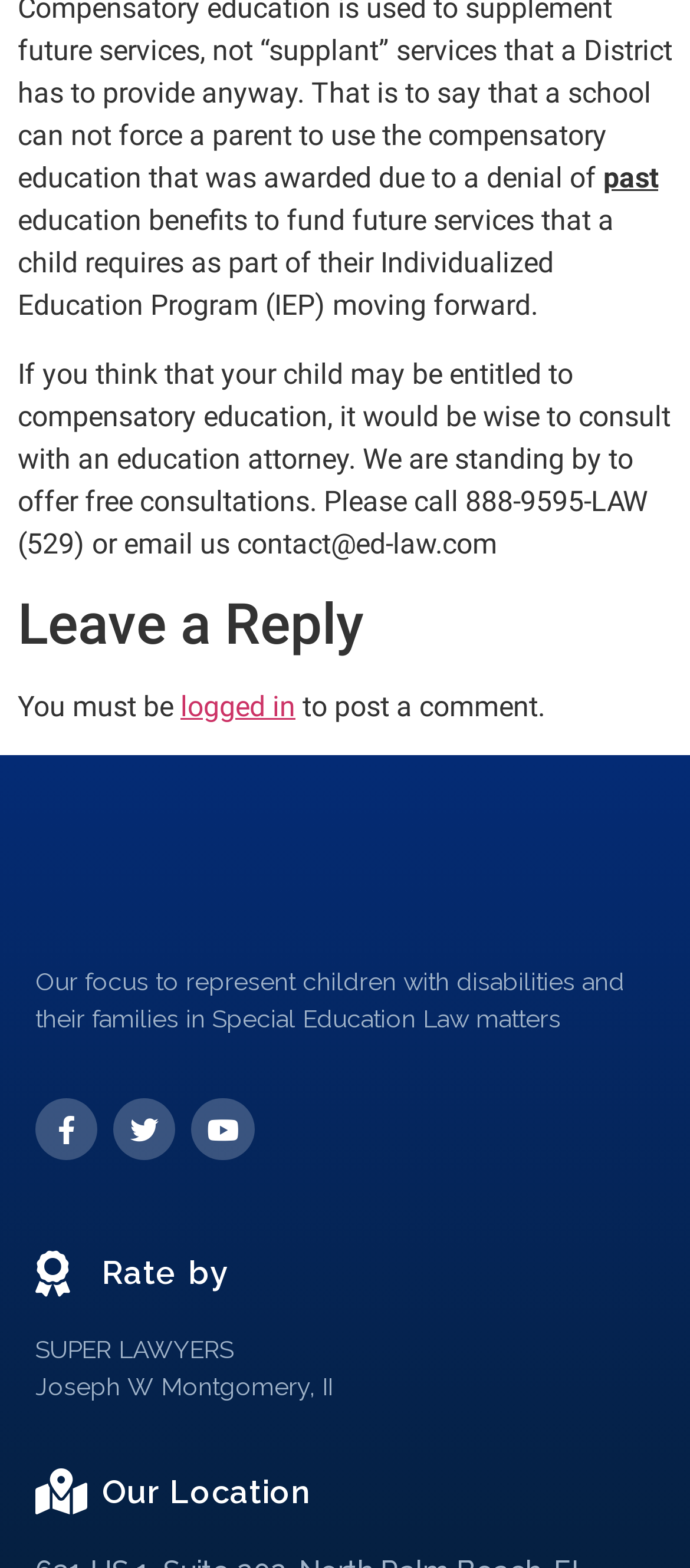What is the phone number to call for a free consultation?
Look at the image and provide a detailed response to the question.

The phone number to call for a free consultation is 888-9595-LAW, as mentioned in the StaticText element with the text 'Please call 888-9595-LAW (529) or email us contact@ed-law.com'.